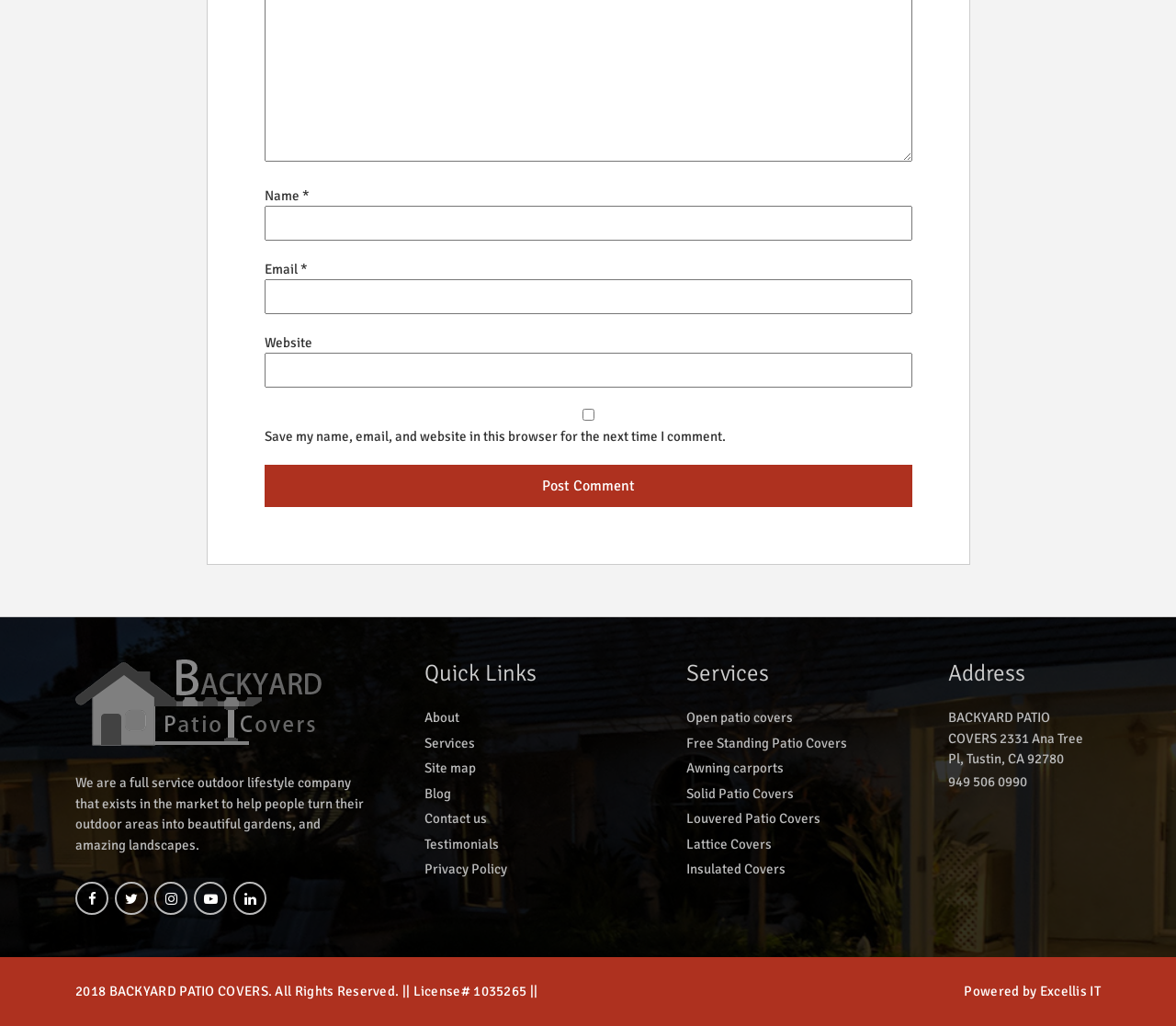What is the purpose of the company?
Refer to the image and give a detailed response to the question.

The purpose of the company can be inferred from the static text at the top of the webpage, which states 'We are a full service outdoor lifestyle company that exists in the market to help people turn their outdoor areas into beautiful gardens, and amazing landscapes'.